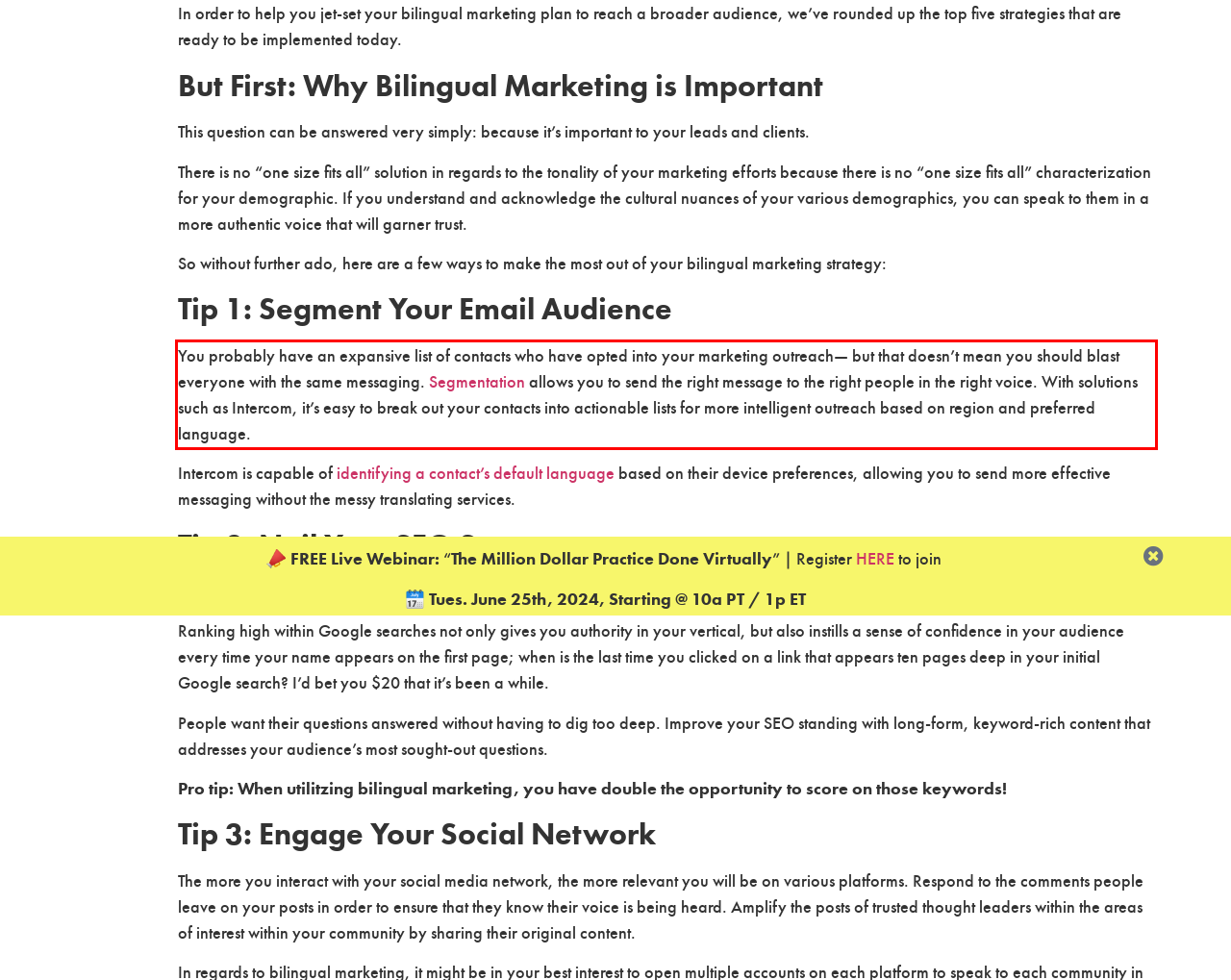With the given screenshot of a webpage, locate the red rectangle bounding box and extract the text content using OCR.

You probably have an expansive list of contacts who have opted into your marketing outreach— but that doesn’t mean you should blast everyone with the same messaging. Segmentation allows you to send the right message to the right people in the right voice. With solutions such as Intercom, it’s easy to break out your contacts into actionable lists for more intelligent outreach based on region and preferred language.